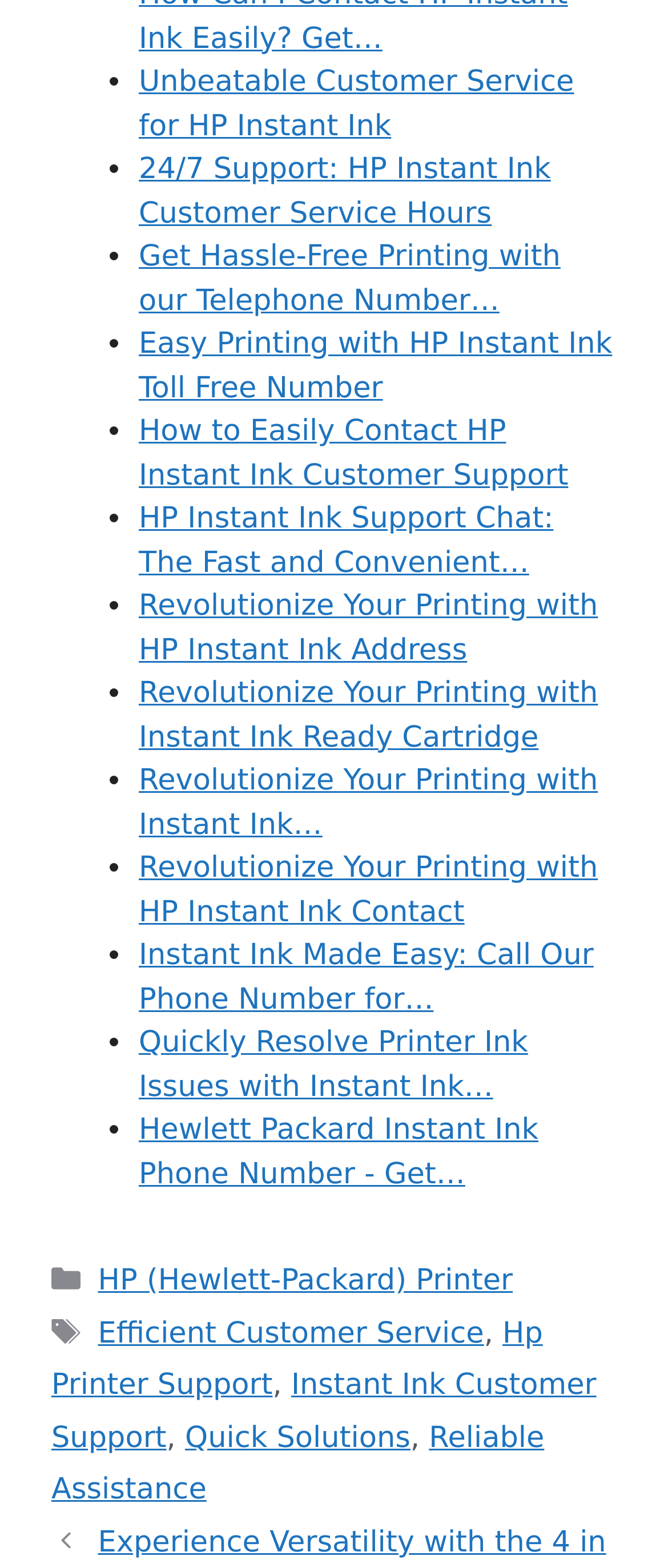Find the bounding box coordinates for the element that must be clicked to complete the instruction: "Learn about 'Efficient Customer Service'". The coordinates should be four float numbers between 0 and 1, indicated as [left, top, right, bottom].

[0.147, 0.839, 0.724, 0.861]